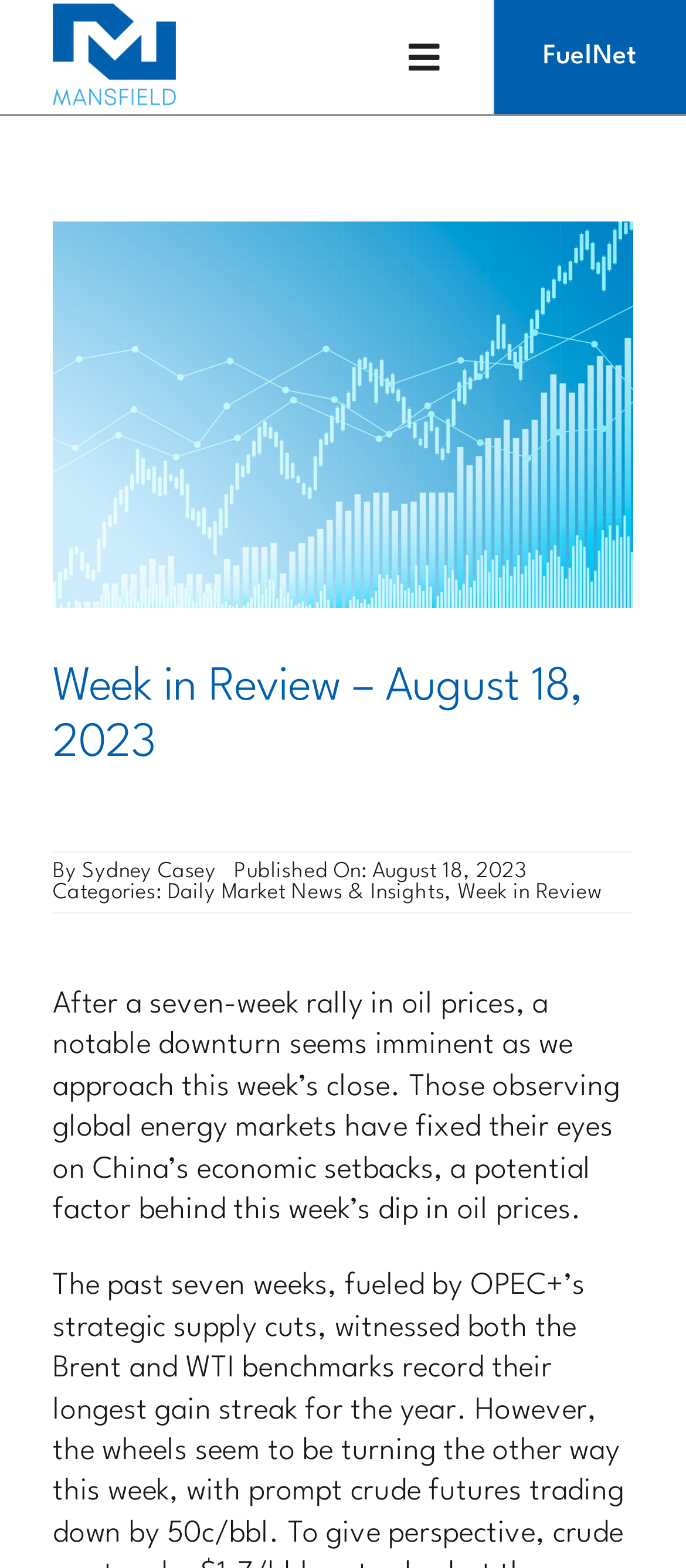Please find the bounding box coordinates (top-left x, top-left y, bottom-right x, bottom-right y) in the screenshot for the UI element described as follows: Contact

[0.0, 0.33, 1.0, 0.381]